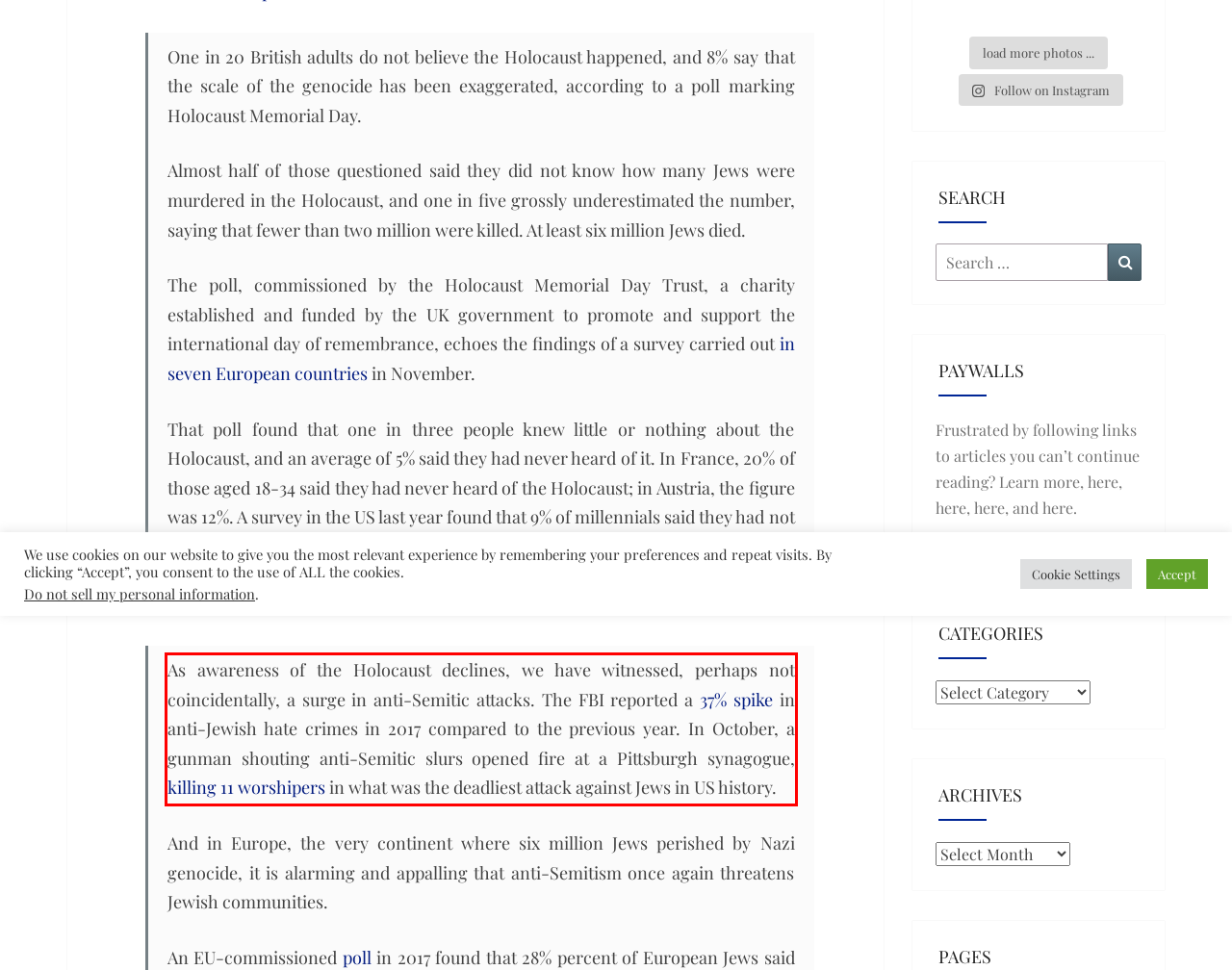Analyze the screenshot of the webpage that features a red bounding box and recognize the text content enclosed within this red bounding box.

As awareness of the Holocaust declines, we have witnessed, perhaps not coincidentally, a surge in anti-Semitic attacks. The FBI reported a 37% spike in anti-Jewish hate crimes in 2017 compared to the previous year. In October, a gunman shouting anti-Semitic slurs opened fire at a Pittsburgh synagogue, killing 11 worshipers in what was the deadliest attack against Jews in US history.